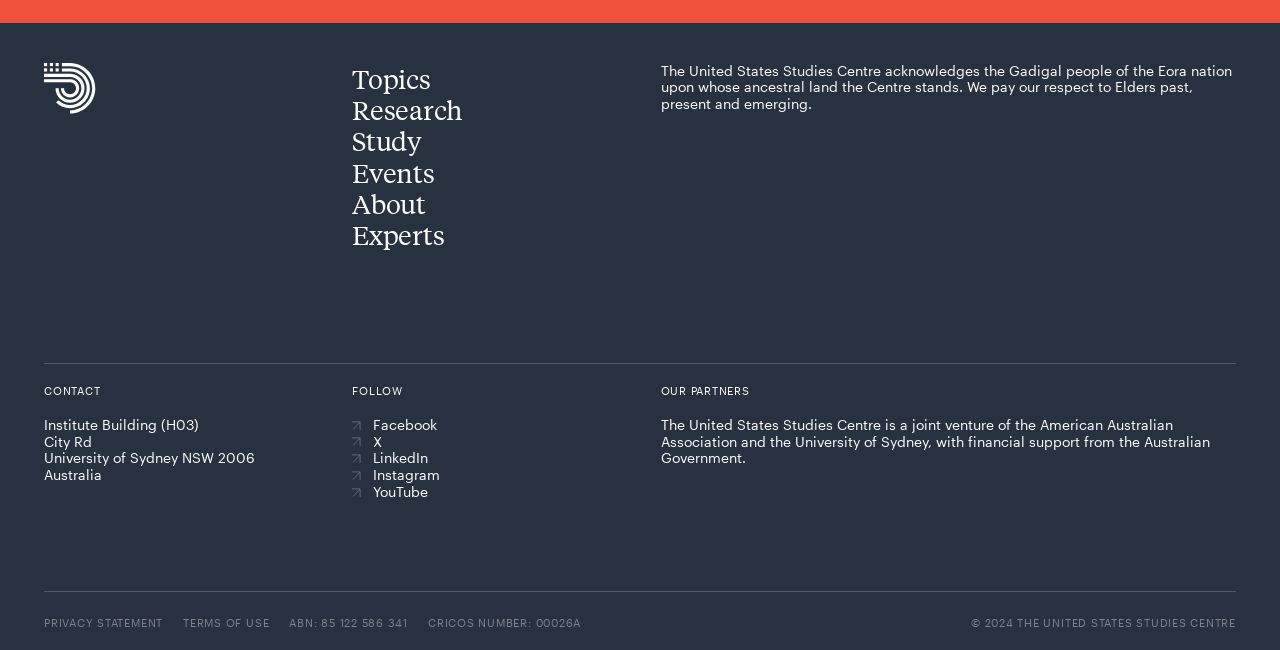Please identify the bounding box coordinates of the area that needs to be clicked to fulfill the following instruction: "Contact the United States Studies Centre."

[0.034, 0.59, 0.078, 0.61]